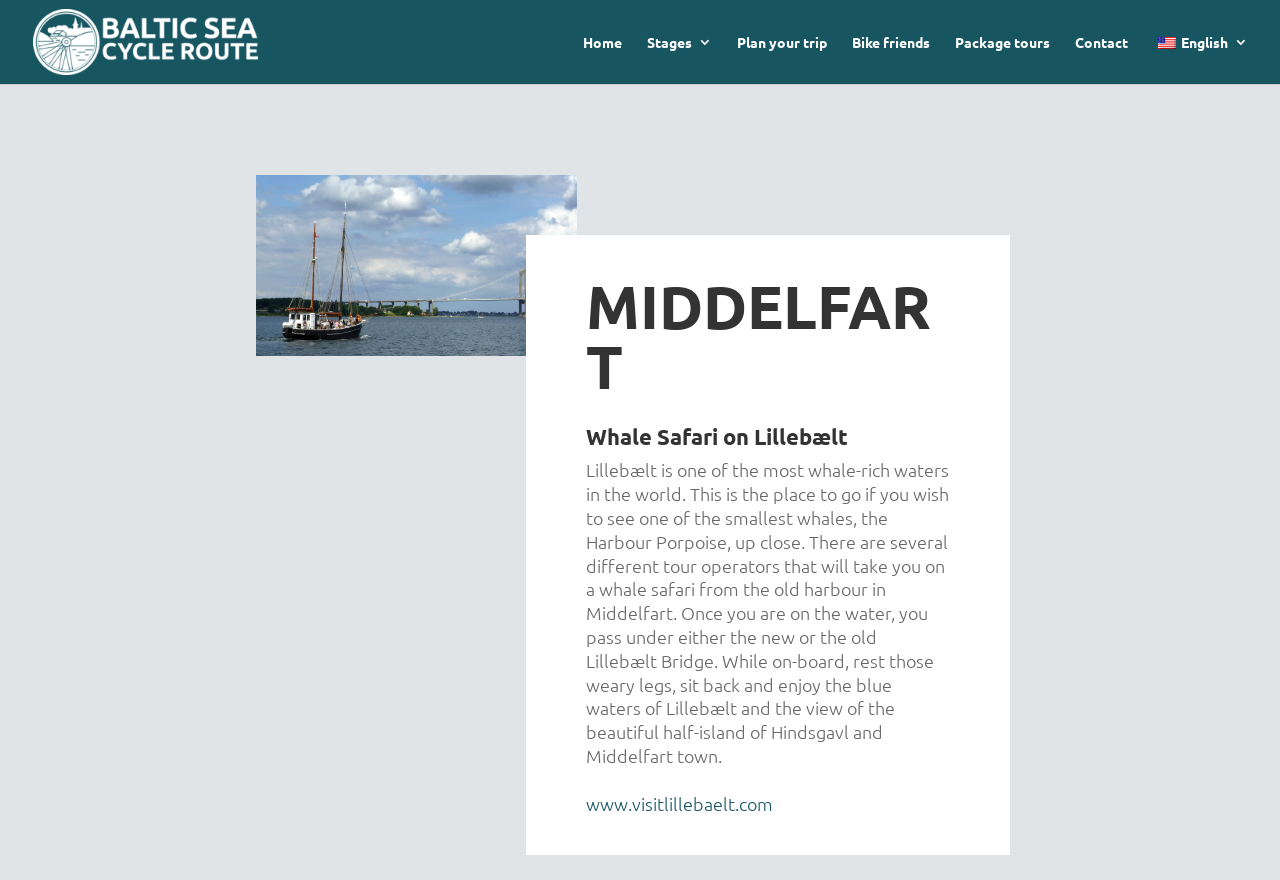What is the smallest whale you can see in Lillebælt?
Look at the screenshot and provide an in-depth answer.

I found the answer by reading the StaticText element, which mentions that Lillebælt is one of the most whale-rich waters in the world and that you can see one of the smallest whales, the Harbour Porpoise, up close.